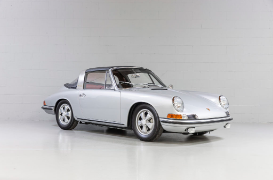What is the design of the car's top?
Refer to the image and provide a thorough answer to the question.

The caption states that the car has a 'soft top convertible design', which implies that the car's top can be opened or closed, providing a versatile driving experience.